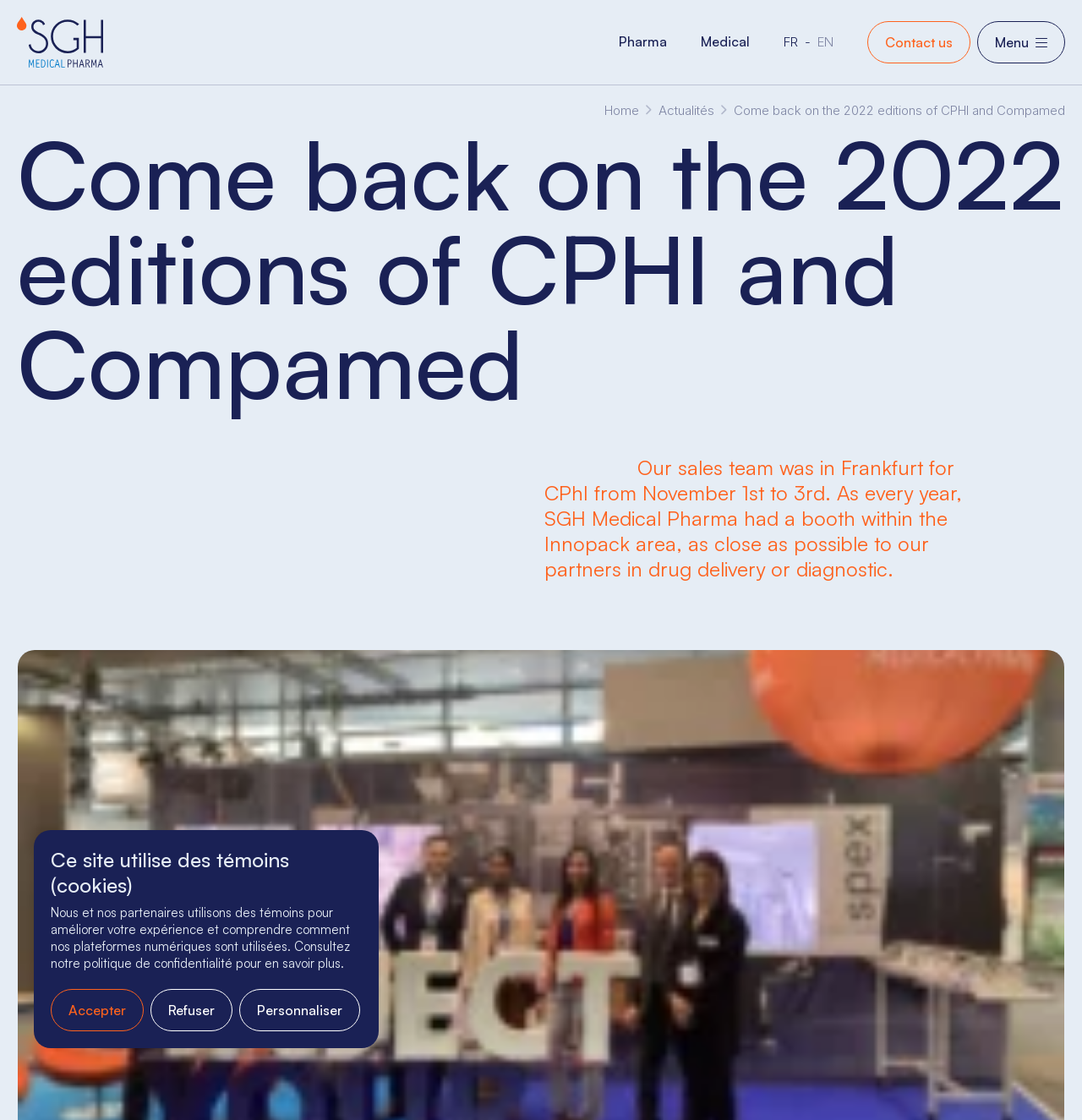Identify the bounding box for the UI element that is described as follows: "Refuser".

[0.139, 0.883, 0.215, 0.921]